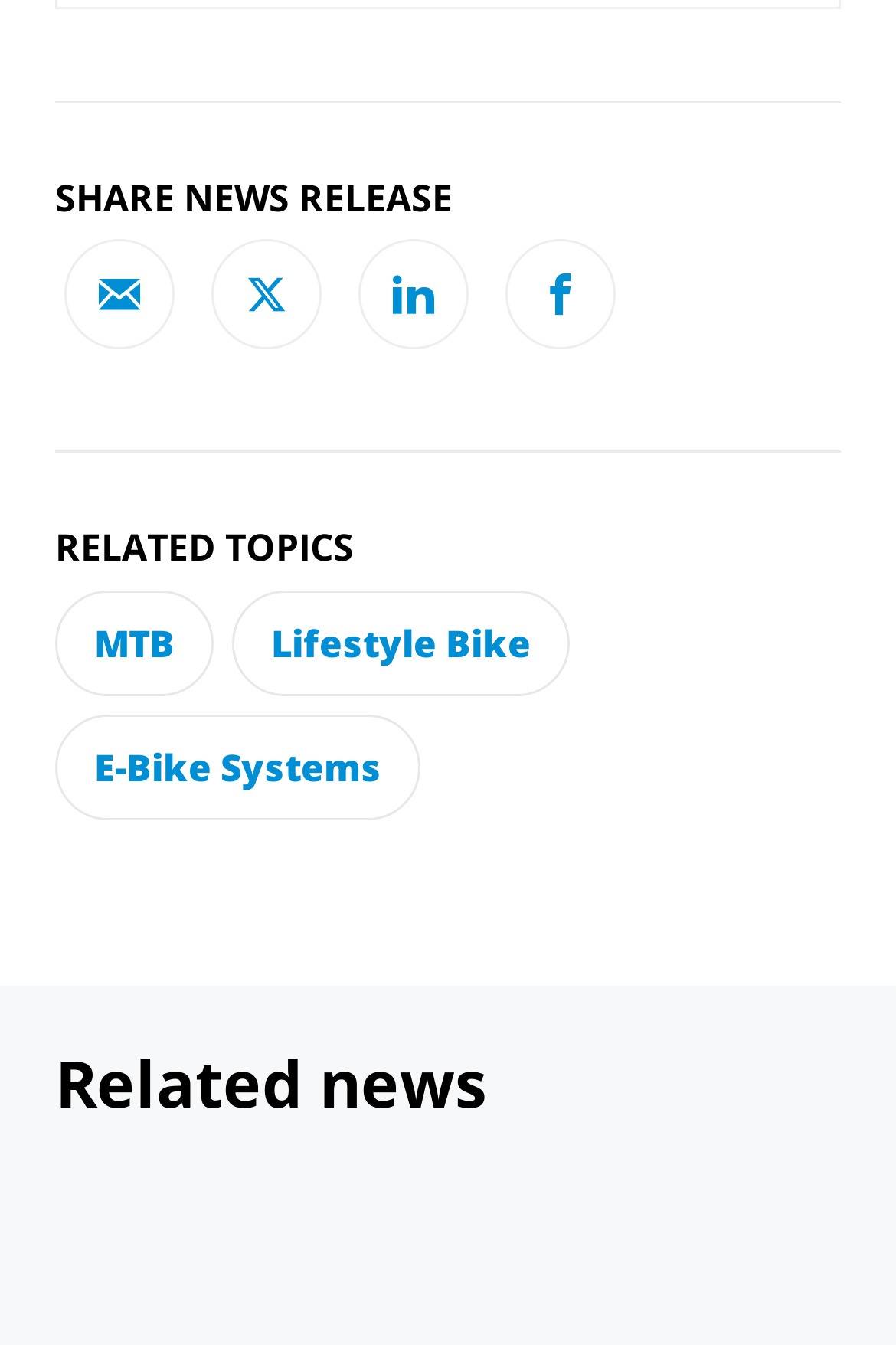How many social media links are there? Examine the screenshot and reply using just one word or a brief phrase.

4